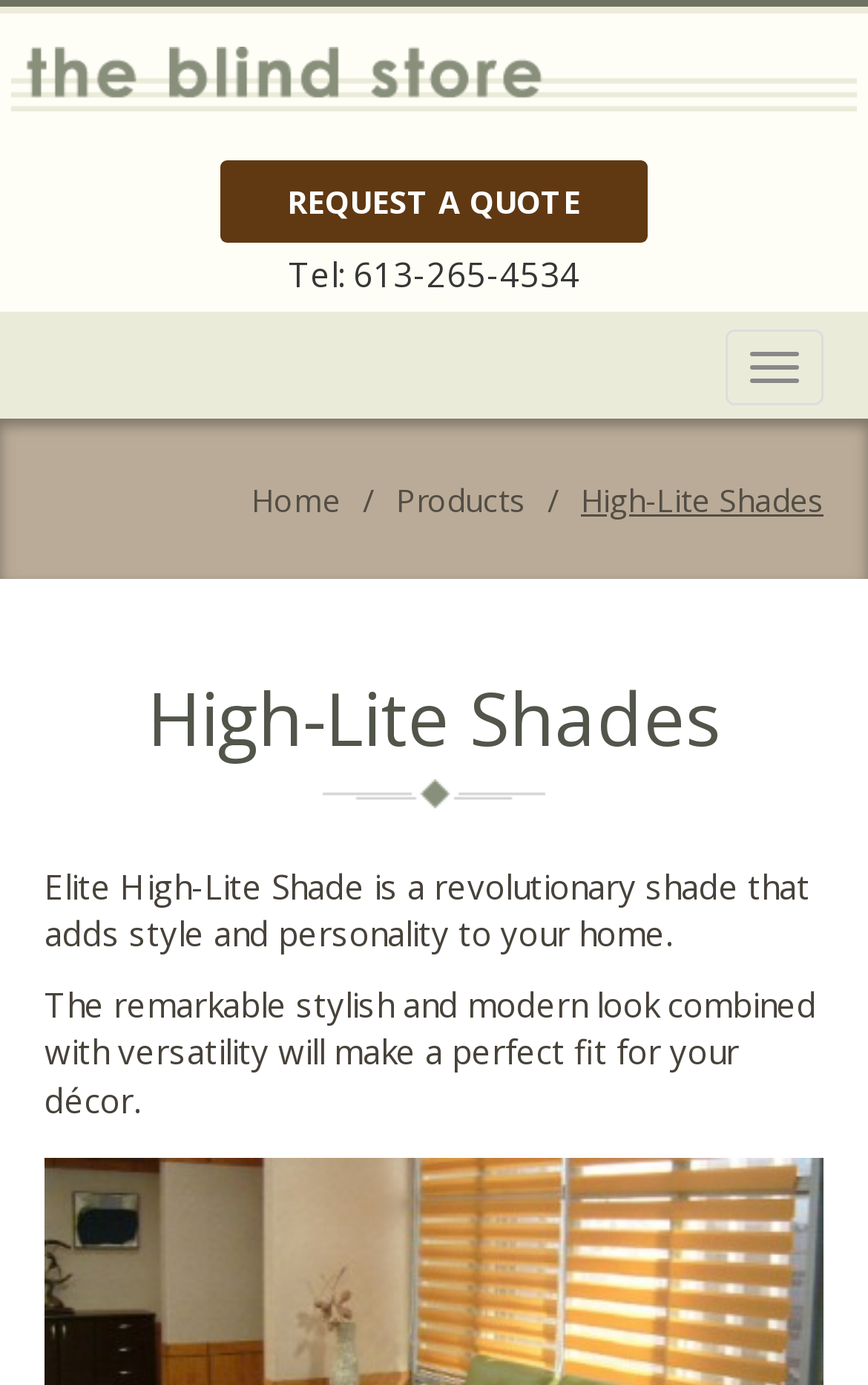What is the purpose of the 'Toggle navigation' button?
Give a thorough and detailed response to the question.

I inferred the purpose of the button by its name, 'Toggle navigation', which suggests that it is used to navigate through the website.